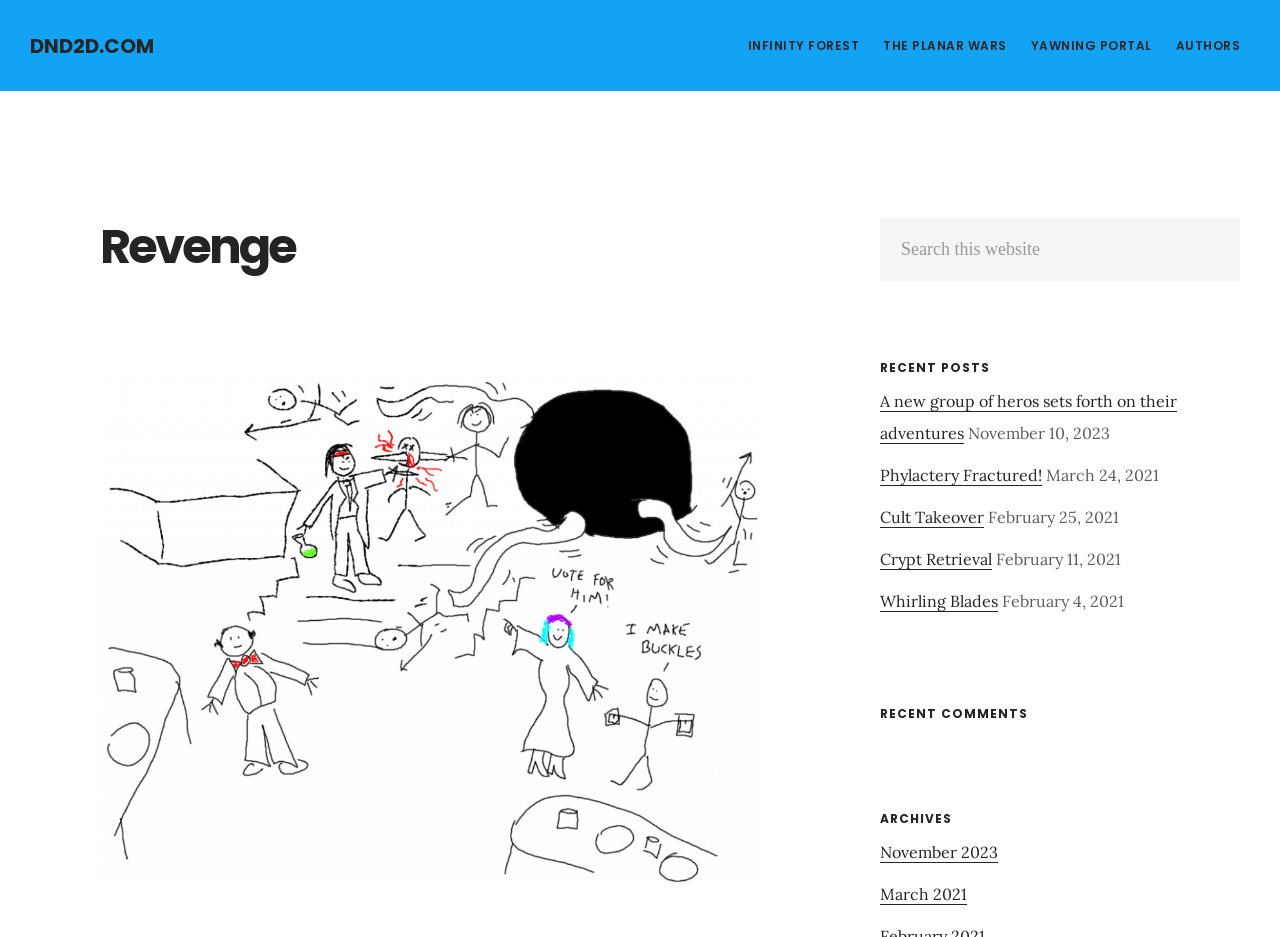Show the bounding box coordinates for the element that needs to be clicked to execute the following instruction: "Visit DND2D.COM". Provide the coordinates in the form of four float numbers between 0 and 1, i.e., [left, top, right, bottom].

[0.023, 0.034, 0.12, 0.064]